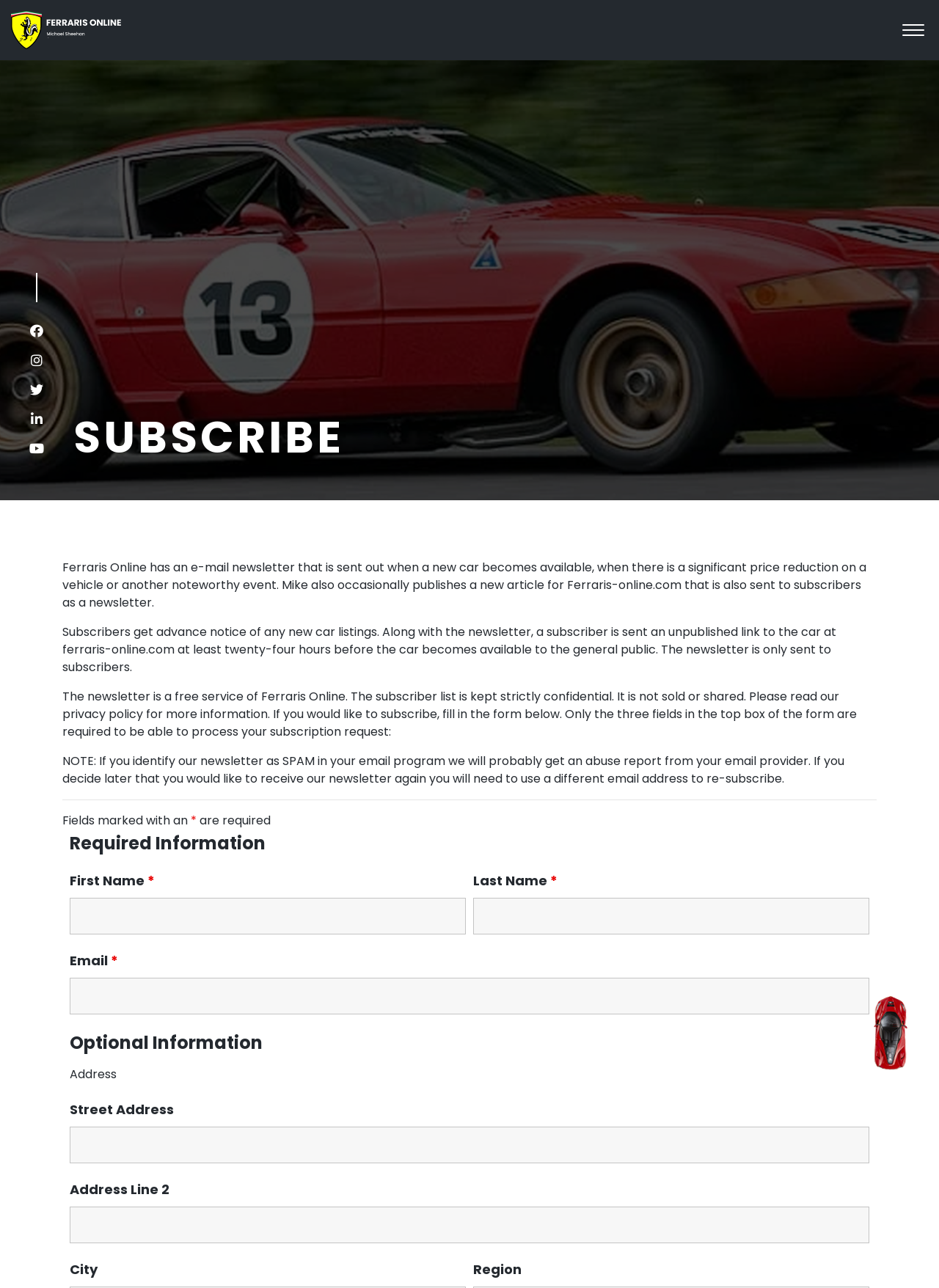Please provide the bounding box coordinates for the element that needs to be clicked to perform the instruction: "Read the privacy policy". The coordinates must consist of four float numbers between 0 and 1, formatted as [left, top, right, bottom].

[0.066, 0.548, 0.152, 0.561]